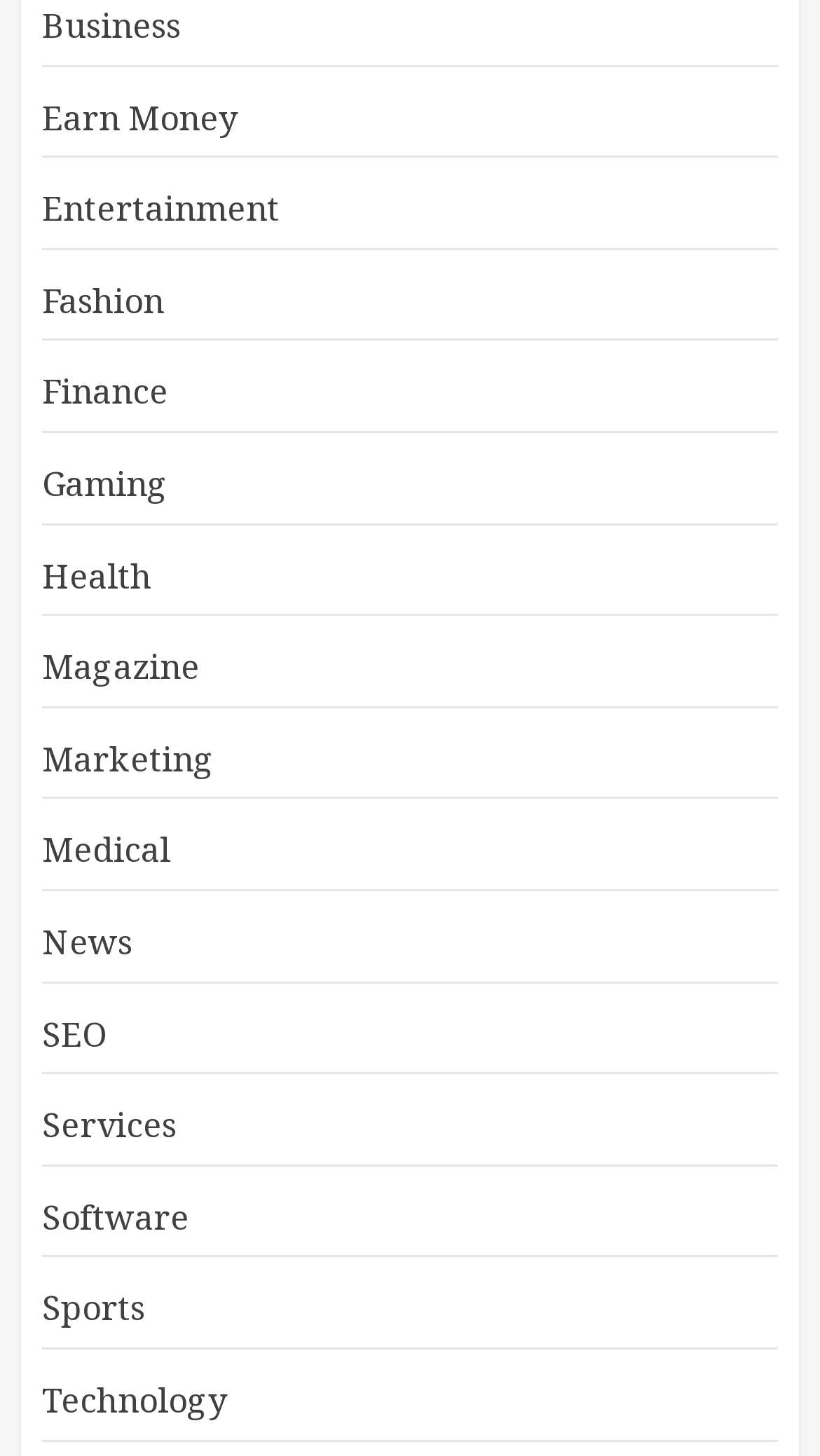With reference to the image, please provide a detailed answer to the following question: How many categories start with the letter 'E'?

I examined the list of categories and found that two categories start with the letter 'E', which are Entertainment and Earn Money.